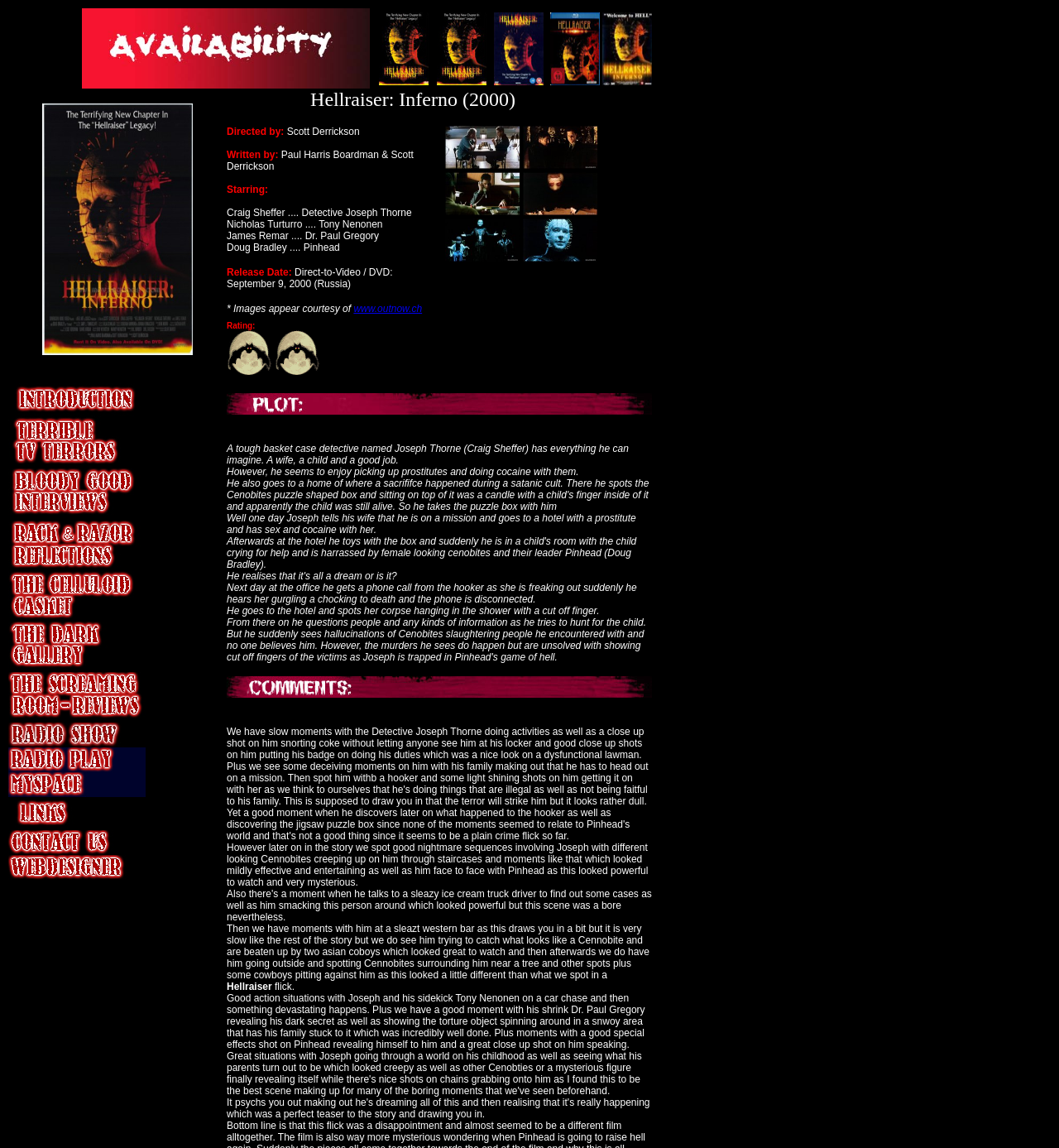What is the layout of the webpage?
Look at the screenshot and give a one-word or phrase answer.

Table-based layout